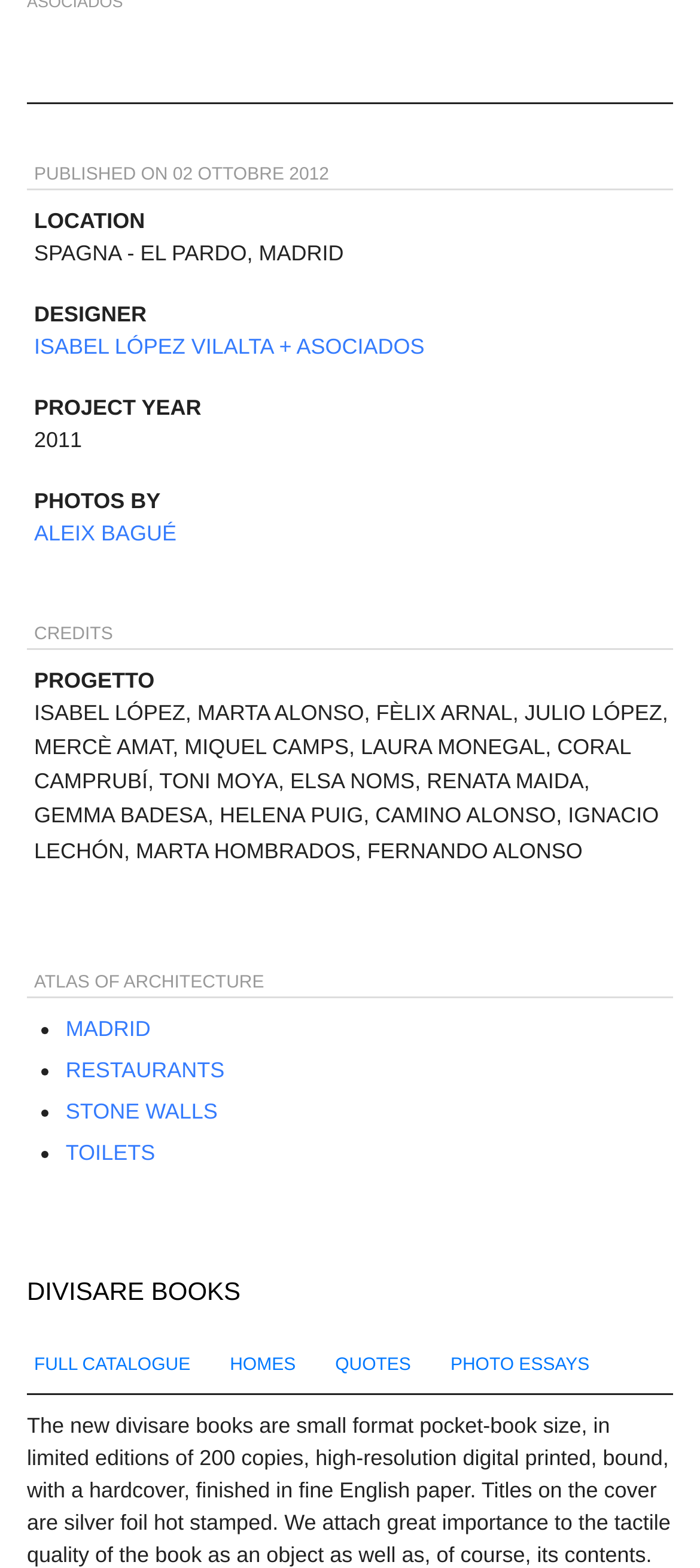Who is the designer of the project?
Based on the visual details in the image, please answer the question thoroughly.

The designer of the project is mentioned in the link element 'ISABEL LÓPEZ VILALTA + ASOCIADOS' which is located below the 'DESIGNER' static text element.